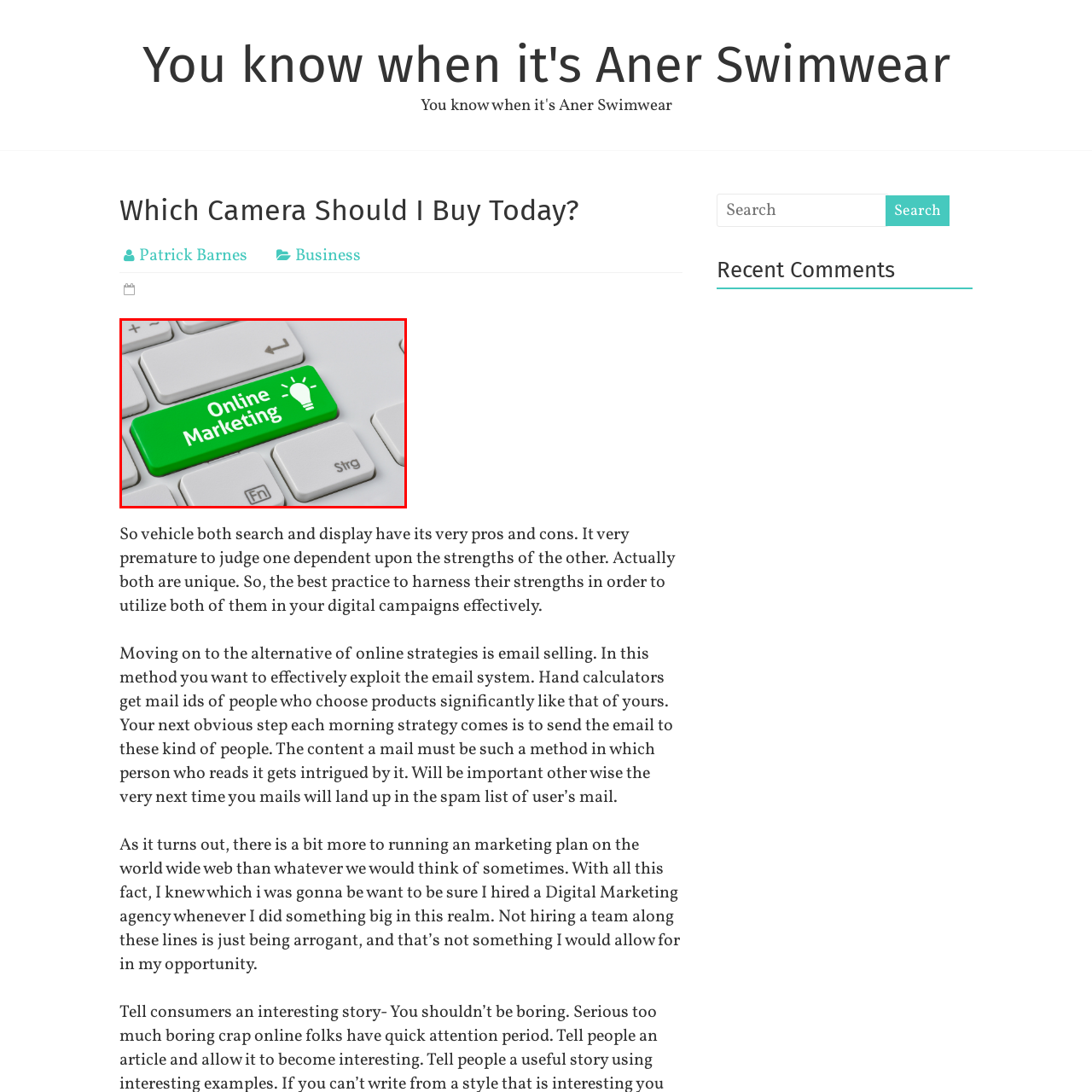Examine the image within the red box and give a concise answer to this question using a single word or short phrase: 
What symbol is used to represent ideas and innovation?

light bulb icon